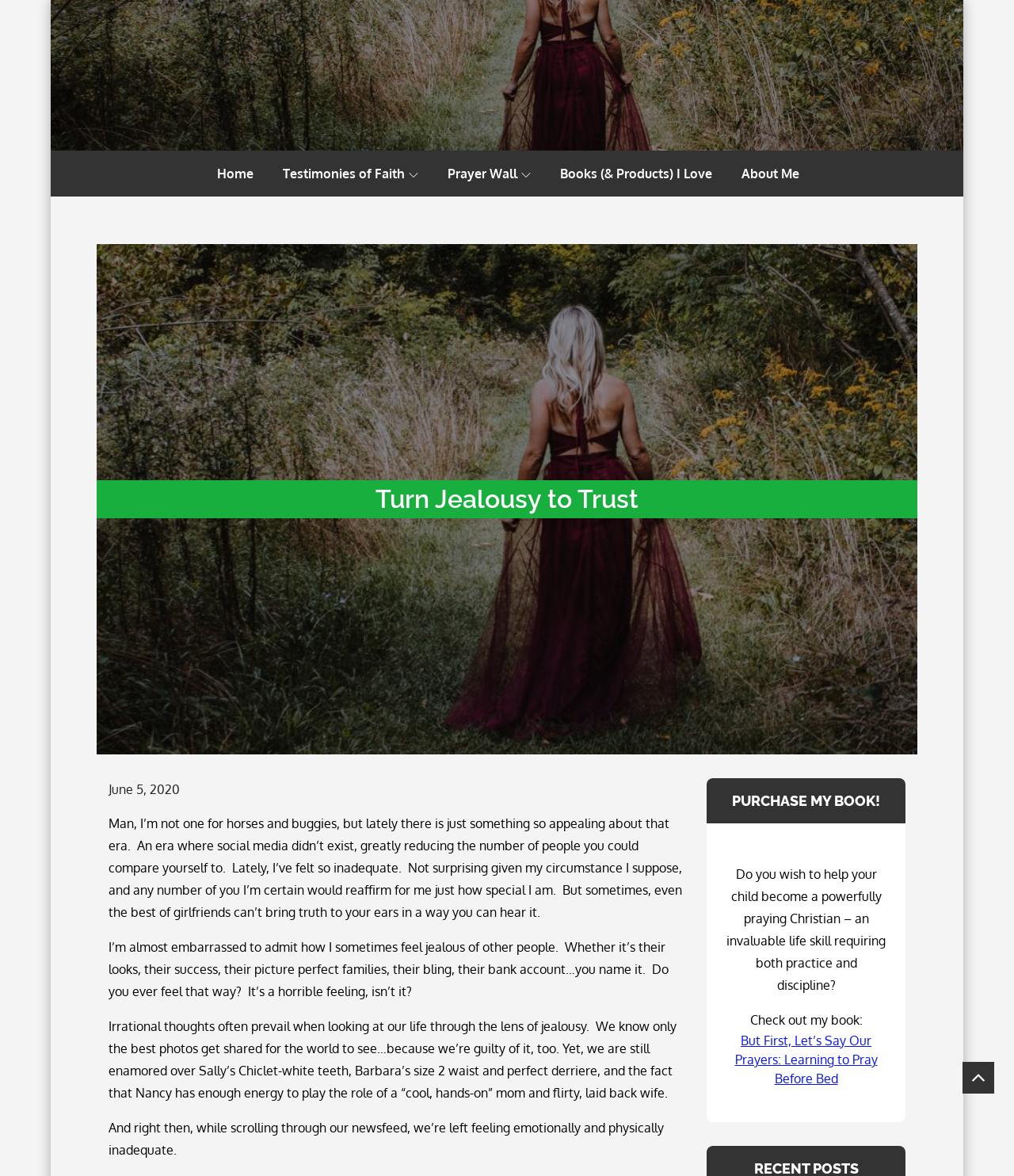Provide a short, one-word or phrase answer to the question below:
What is the purpose of the 'Prayer Wall' link?

Unknown